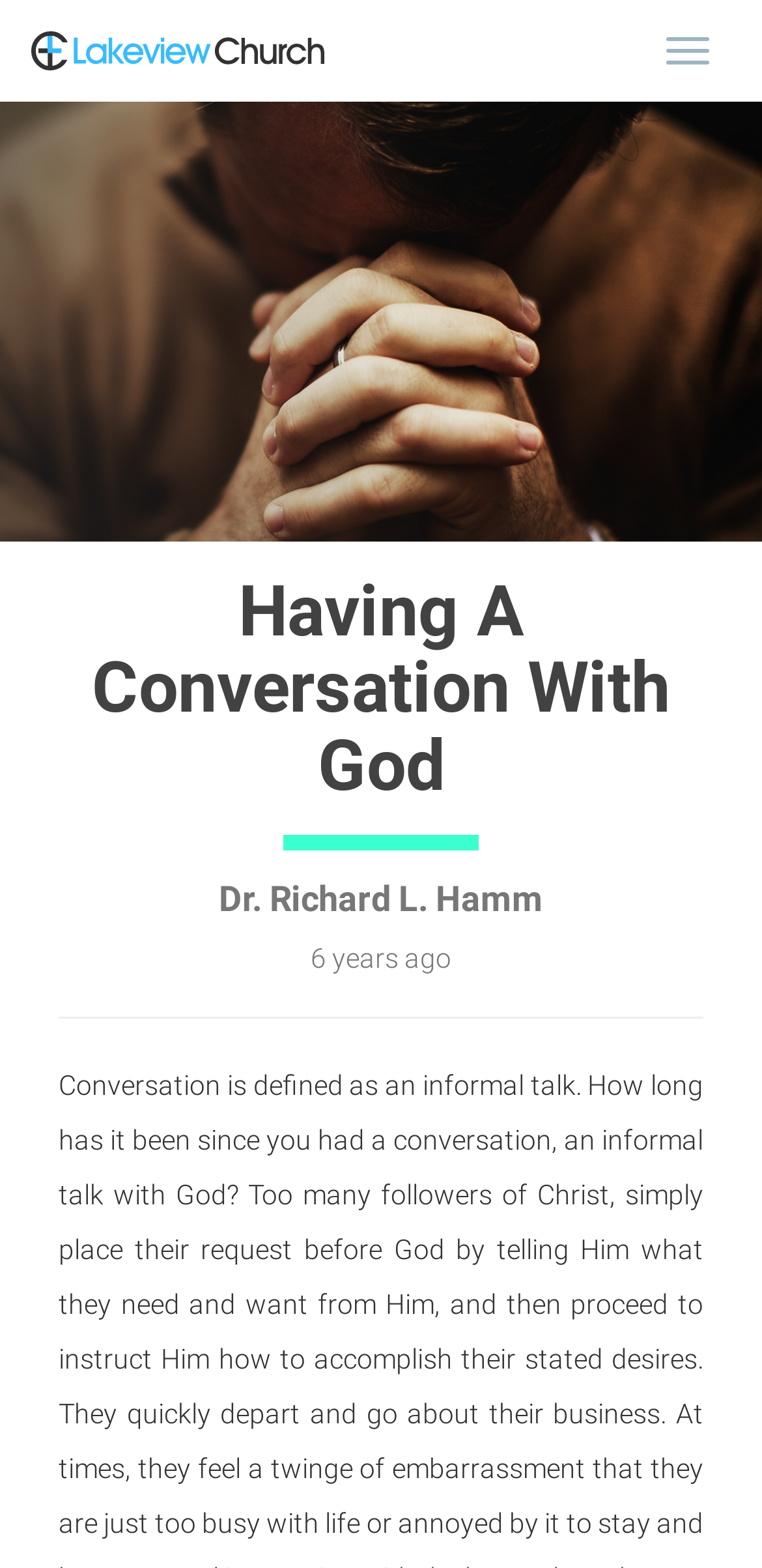Identify the bounding box for the UI element described as: "Toggle navigation". Ensure the coordinates are four float numbers between 0 and 1, formatted as [left, top, right, bottom].

[0.846, 0.011, 0.959, 0.054]